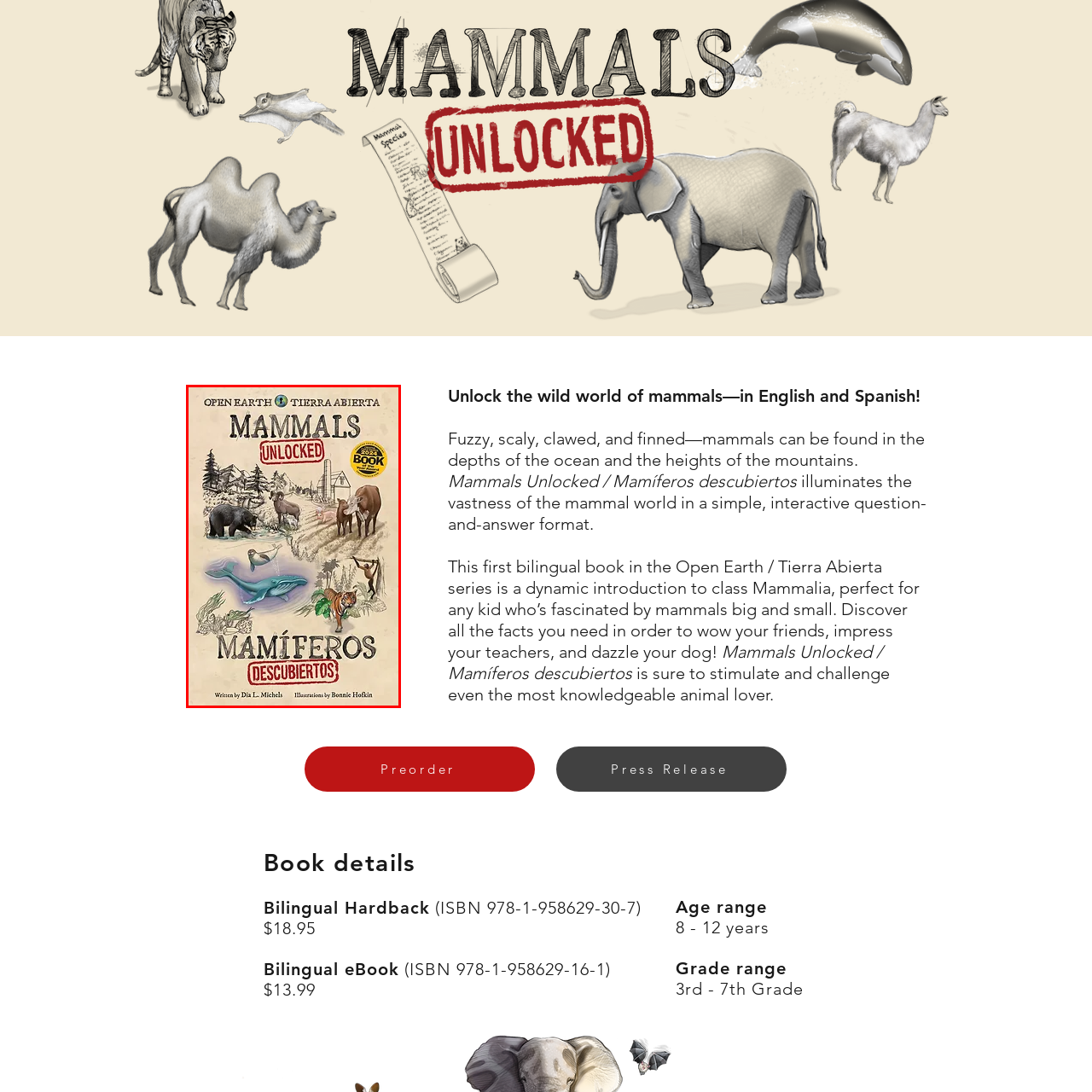What is the name of the illustrator?
Examine the portion of the image surrounded by the red bounding box and deliver a detailed answer to the question.

The caption credits Bonnie Hofkin as the illustrator of the book, highlighting her contribution to the visual content.